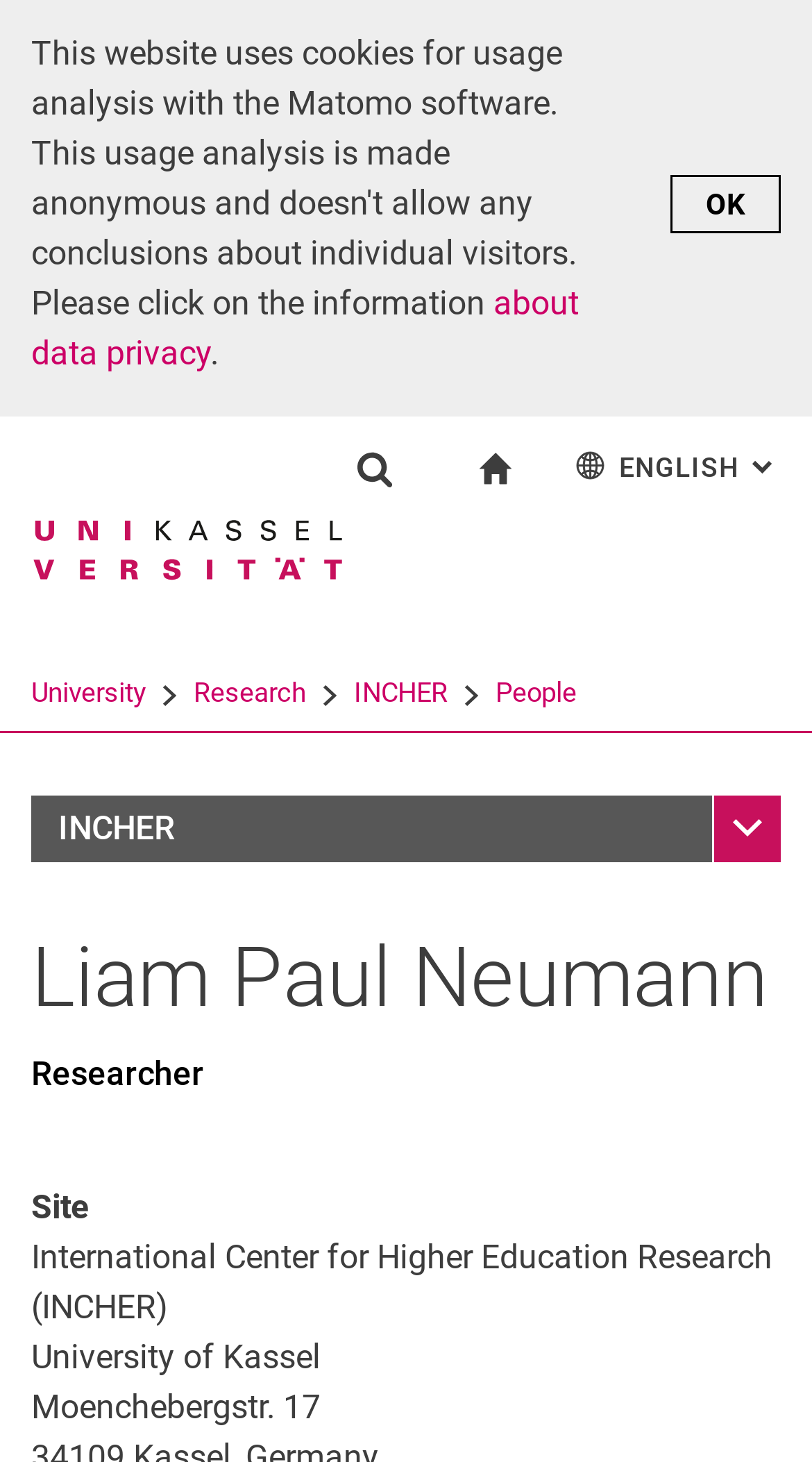Determine the bounding box coordinates of the section I need to click to execute the following instruction: "Show search form". Provide the coordinates as four float numbers between 0 and 1, i.e., [left, top, right, bottom].

[0.437, 0.306, 0.488, 0.335]